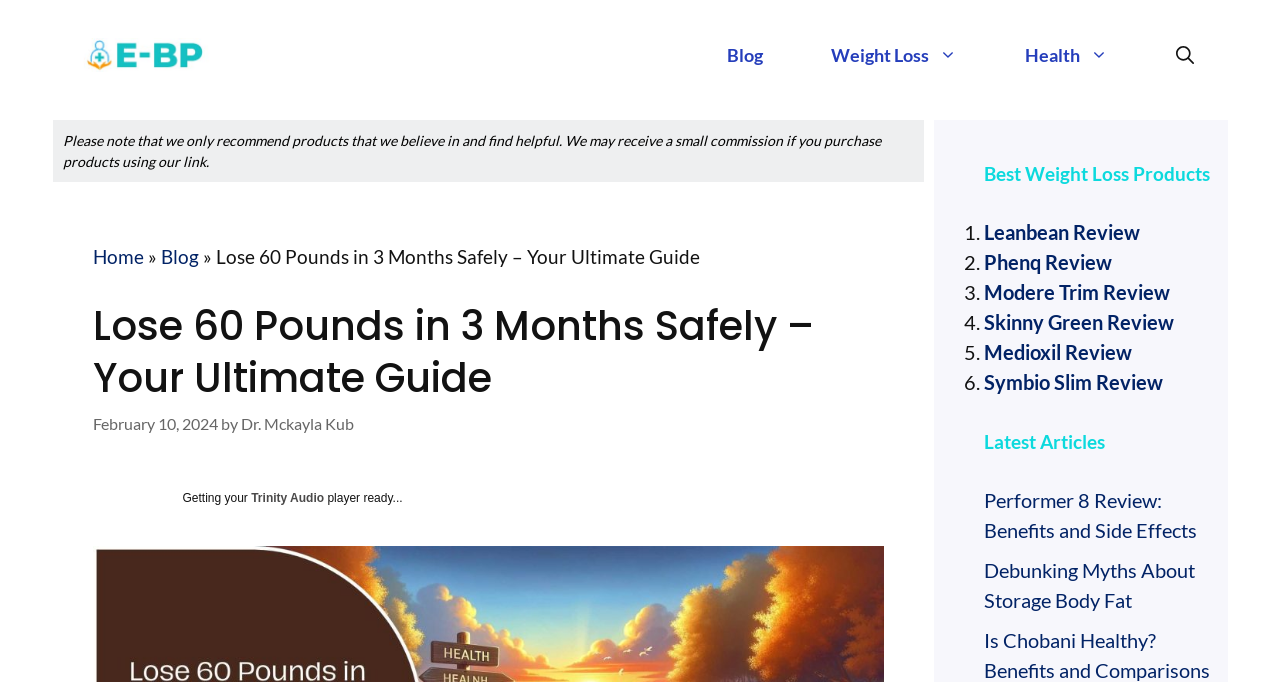Please reply with a single word or brief phrase to the question: 
What is the name of the website?

E-BP